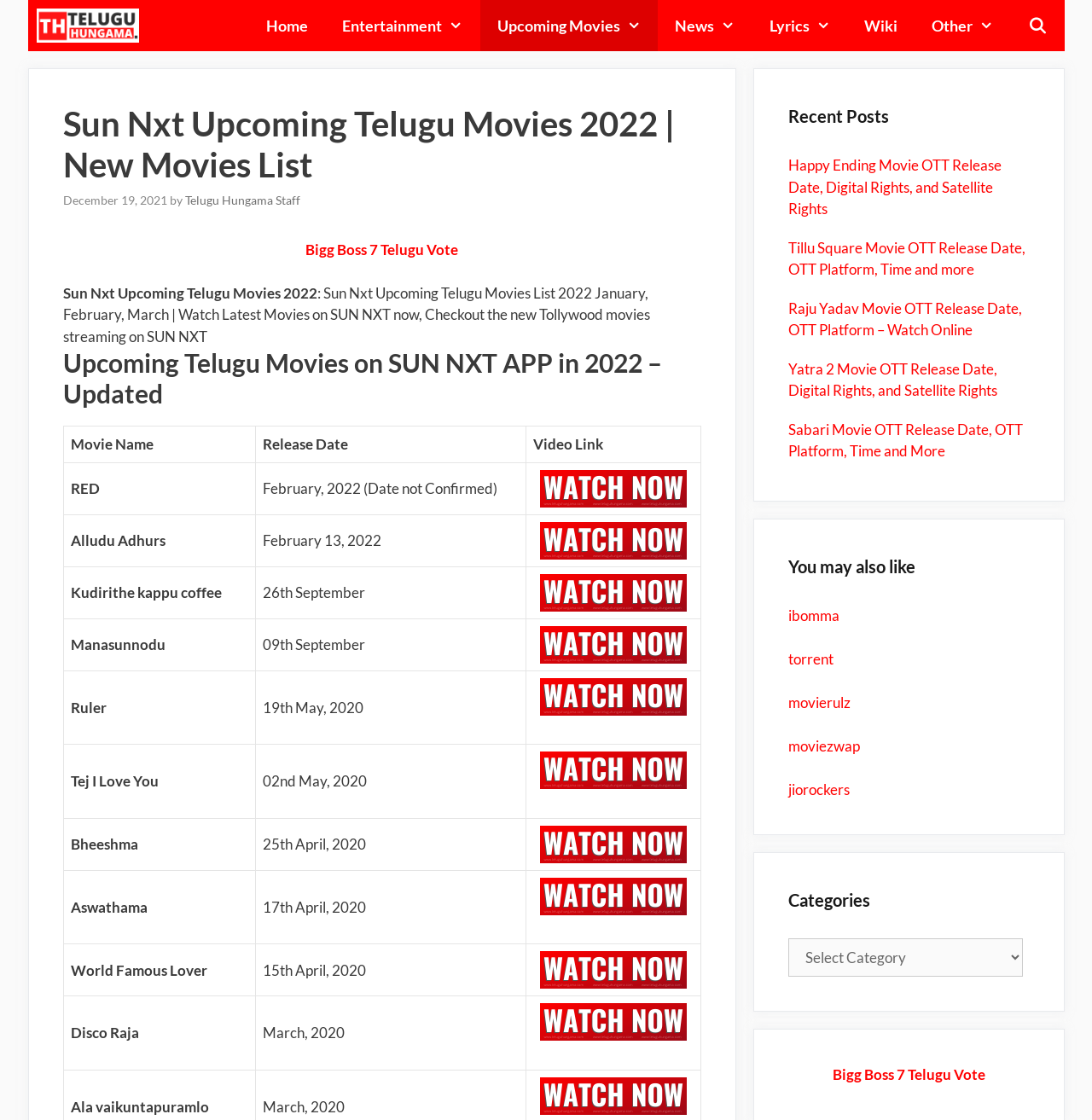Find the bounding box coordinates for the area you need to click to carry out the instruction: "Open Search Bar". The coordinates should be four float numbers between 0 and 1, indicated as [left, top, right, bottom].

[0.925, 0.0, 0.975, 0.046]